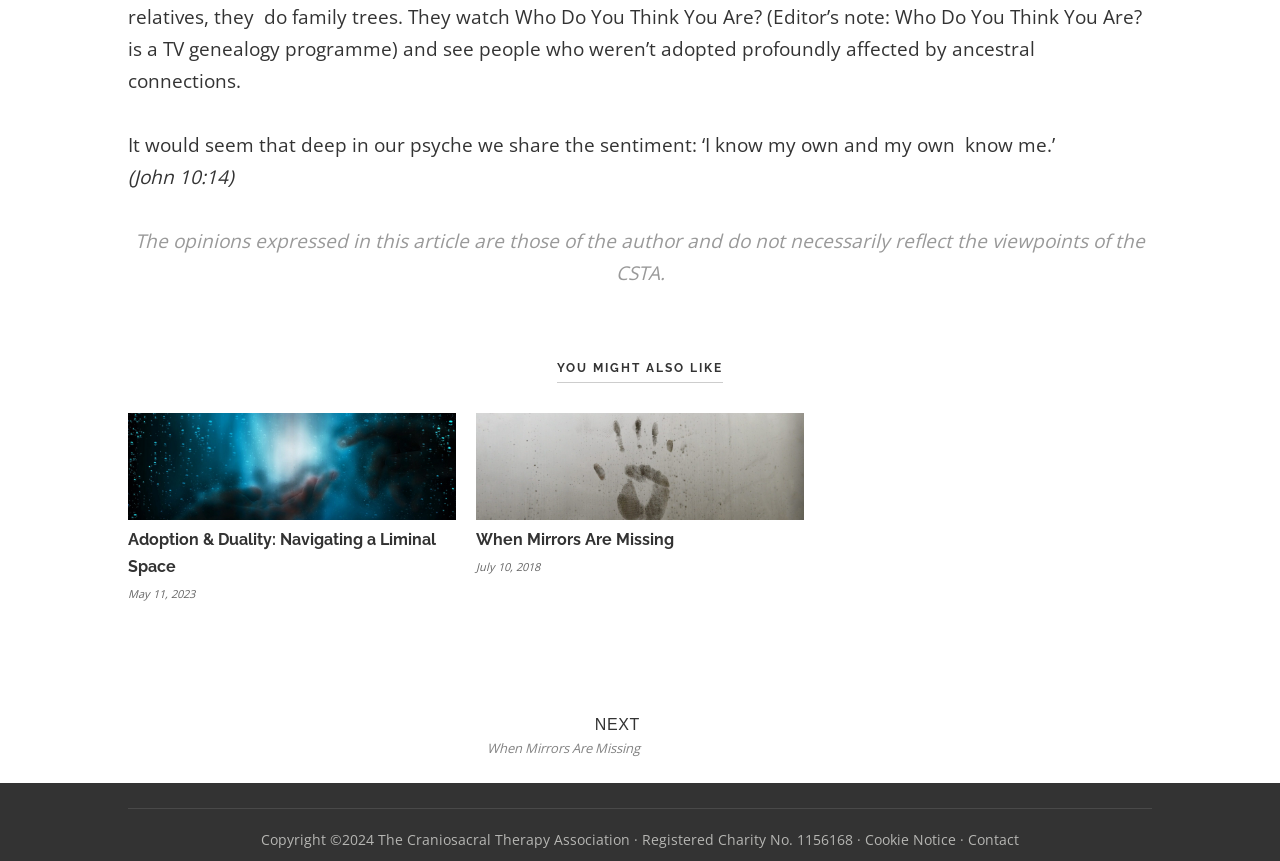What is the purpose of the 'YOU MIGHT ALSO LIKE' section?
Utilize the image to construct a detailed and well-explained answer.

I inferred the purpose of the 'YOU MIGHT ALSO LIKE' section by looking at the heading element with the text 'YOU MIGHT ALSO LIKE' and the links to other articles below it, which suggests that it is intended to suggest related articles to the reader.